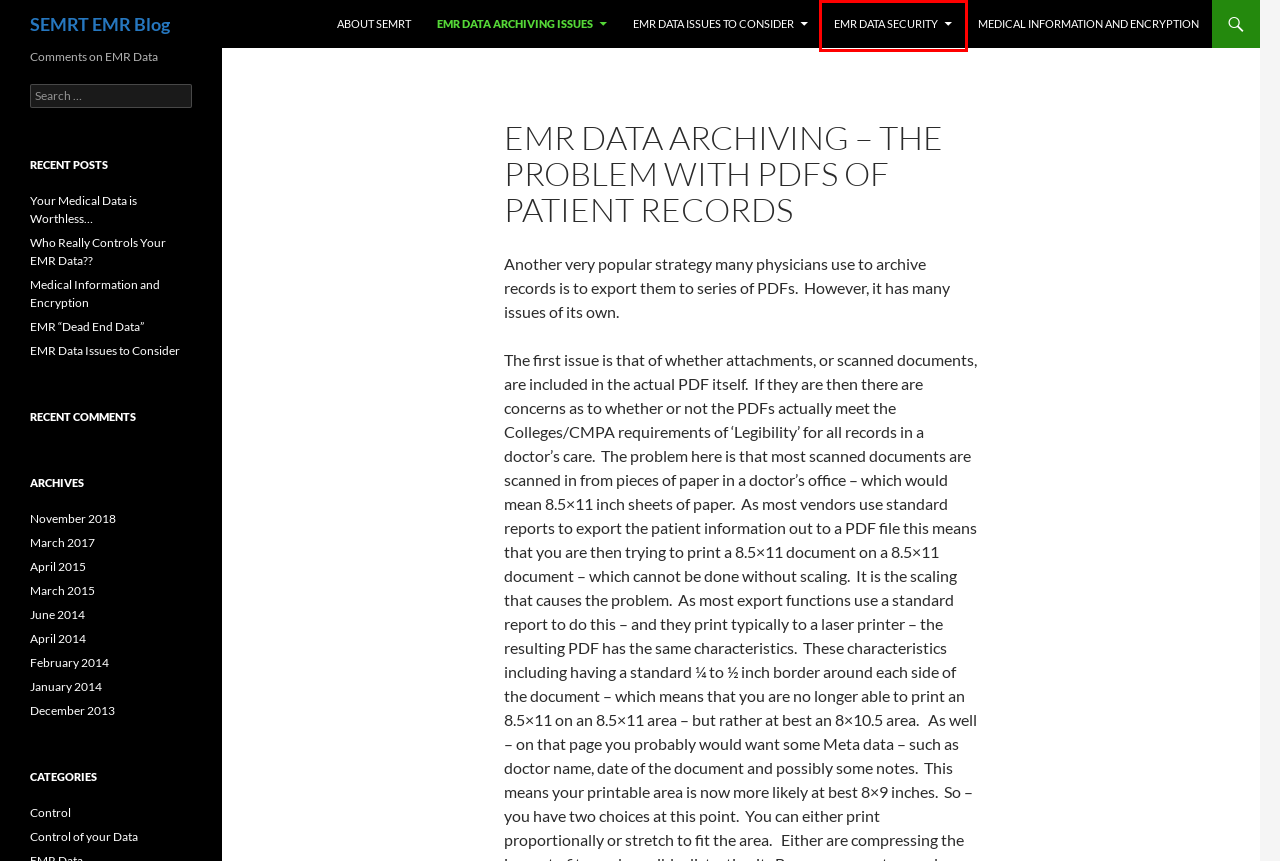Examine the screenshot of a webpage with a red bounding box around a UI element. Your task is to identify the webpage description that best corresponds to the new webpage after clicking the specified element. The given options are:
A. Control of your Data Archives - SEMRT EMR Blog
B. March 2015 - SEMRT EMR Blog
C. EMR Data Security - SEMRT EMR Blog
D. EMR “Dead End Data” - SEMRT EMR Blog
E. December 2013 - SEMRT EMR Blog
F. About SEMRT - SEMRT EMR Blog
G. April 2015 - SEMRT EMR Blog
H. EMR Data Issues to Consider - SEMRT EMR Blog

C